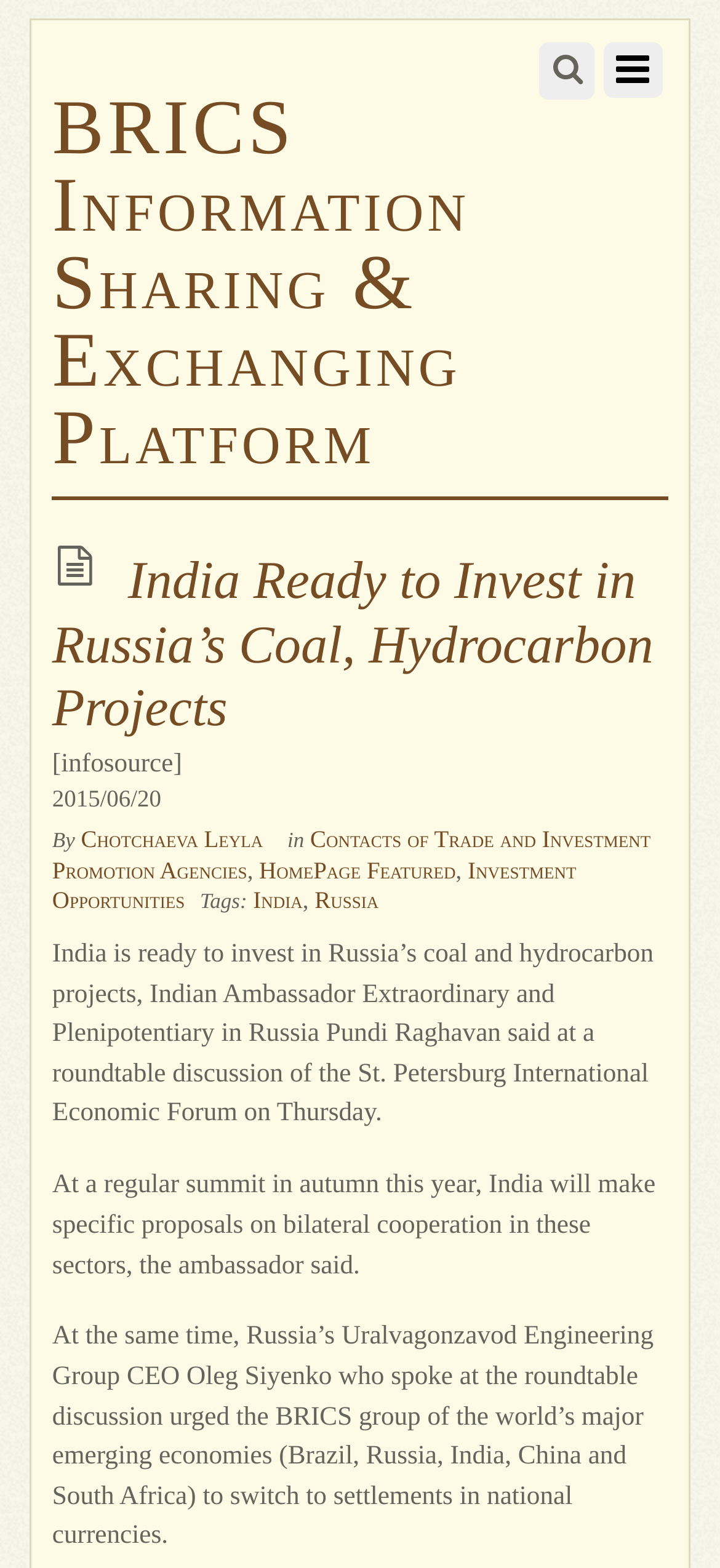What is the principal heading displayed on the webpage?

India Ready to Invest in Russia’s Coal, Hydrocarbon Projects